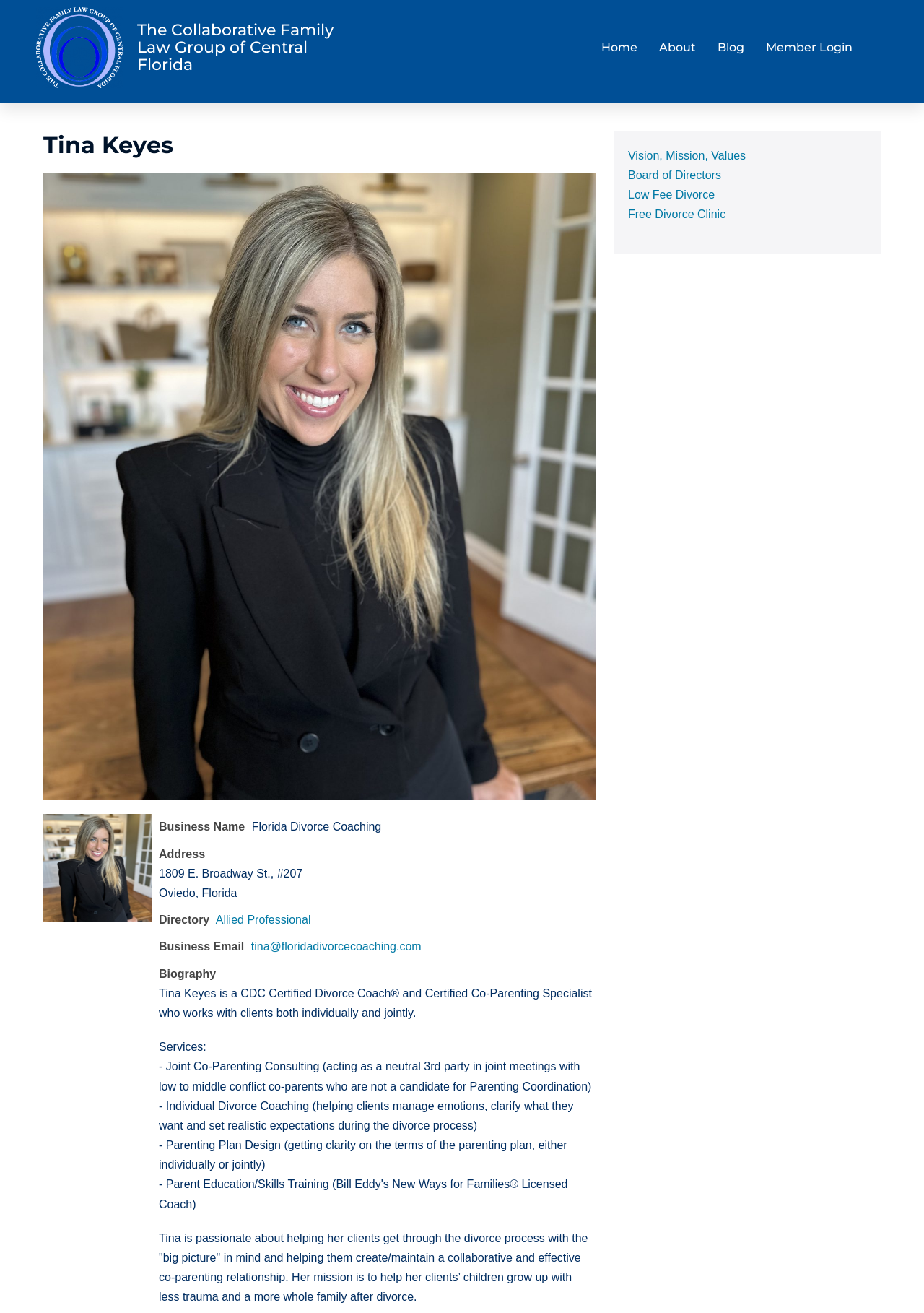Please give a short response to the question using one word or a phrase:
What is Tina Keyes' mission?

Help clients create a collaborative co-parenting relationship